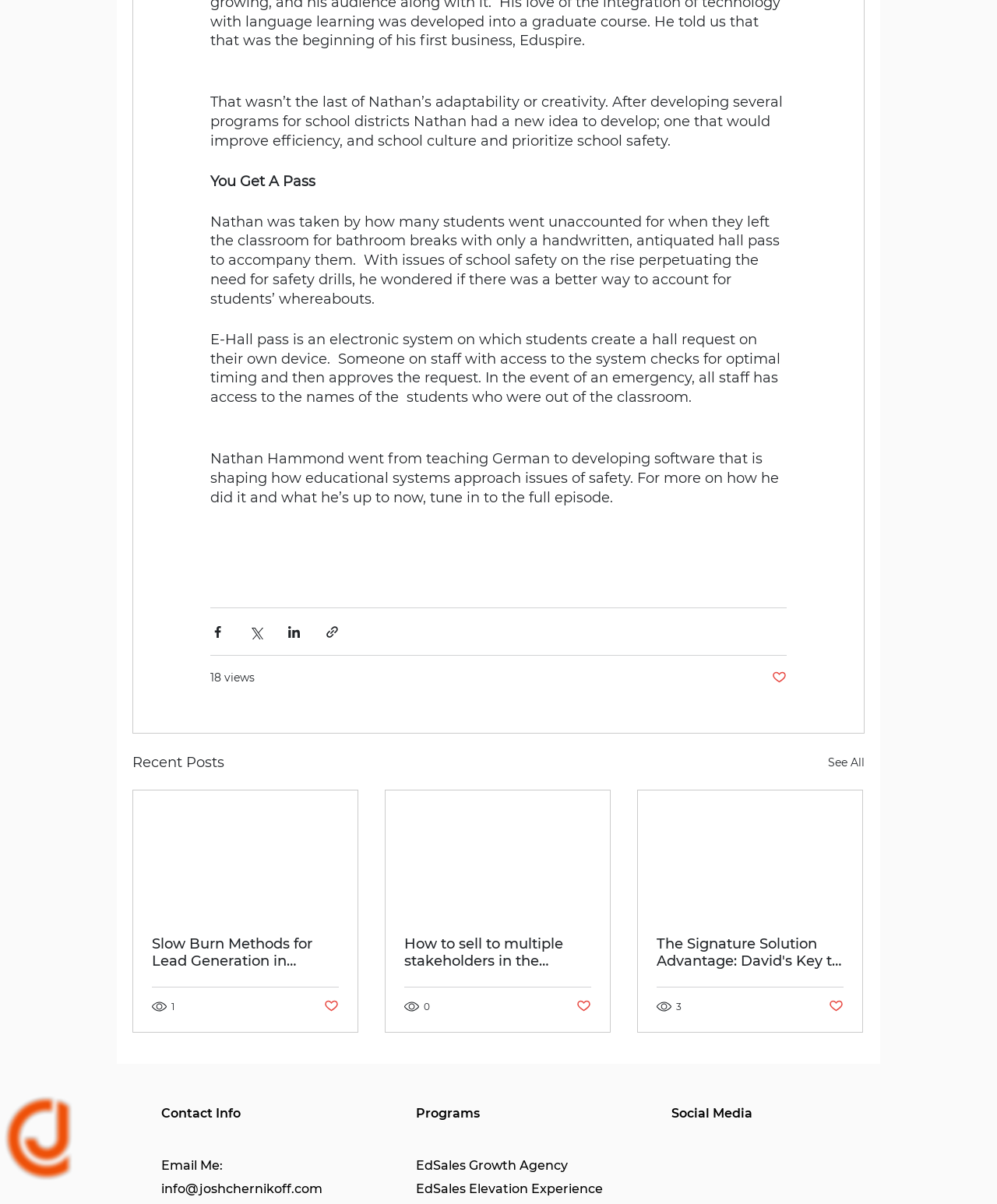From the webpage screenshot, predict the bounding box of the UI element that matches this description: "1".

[0.152, 0.83, 0.177, 0.842]